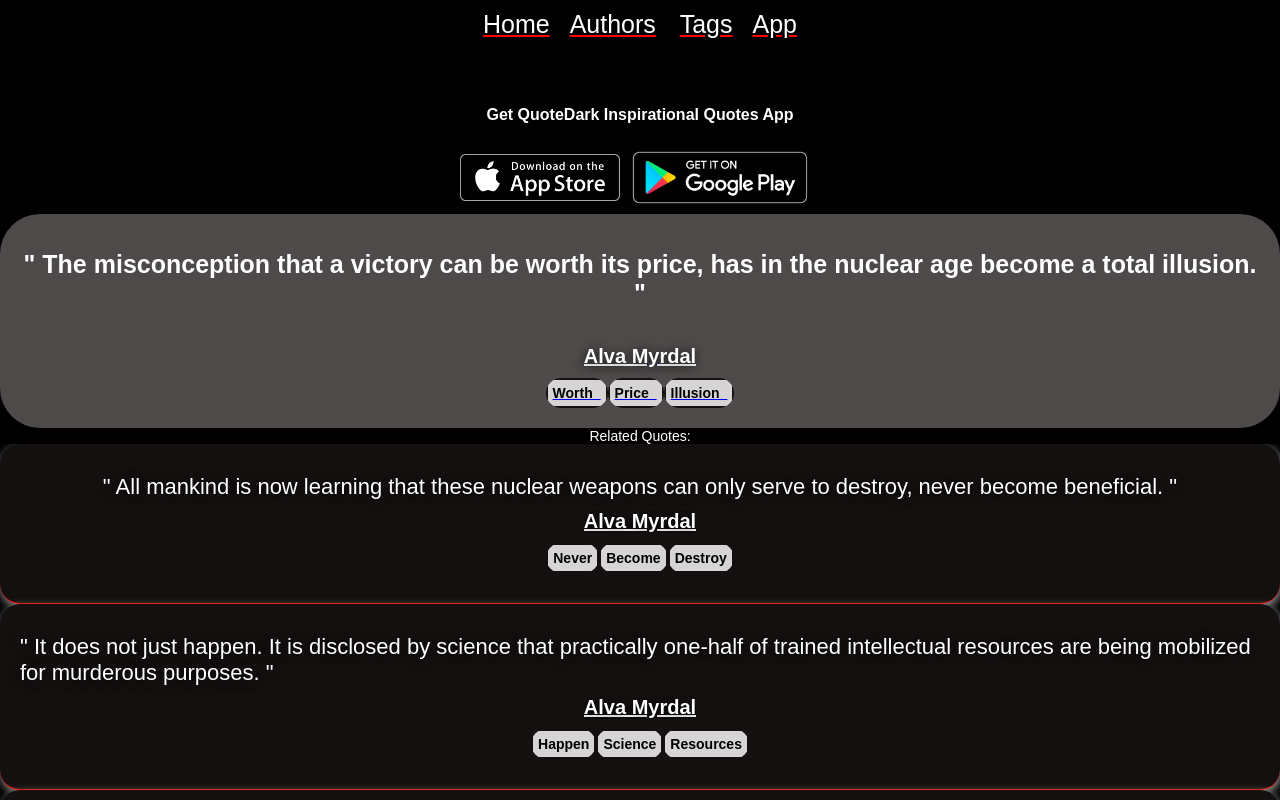Refer to the image and answer the question with as much detail as possible: How many quote authors are mentioned on this page?

I counted the number of author links on the page, and there is only one author mentioned, which is Alva Myrdal.